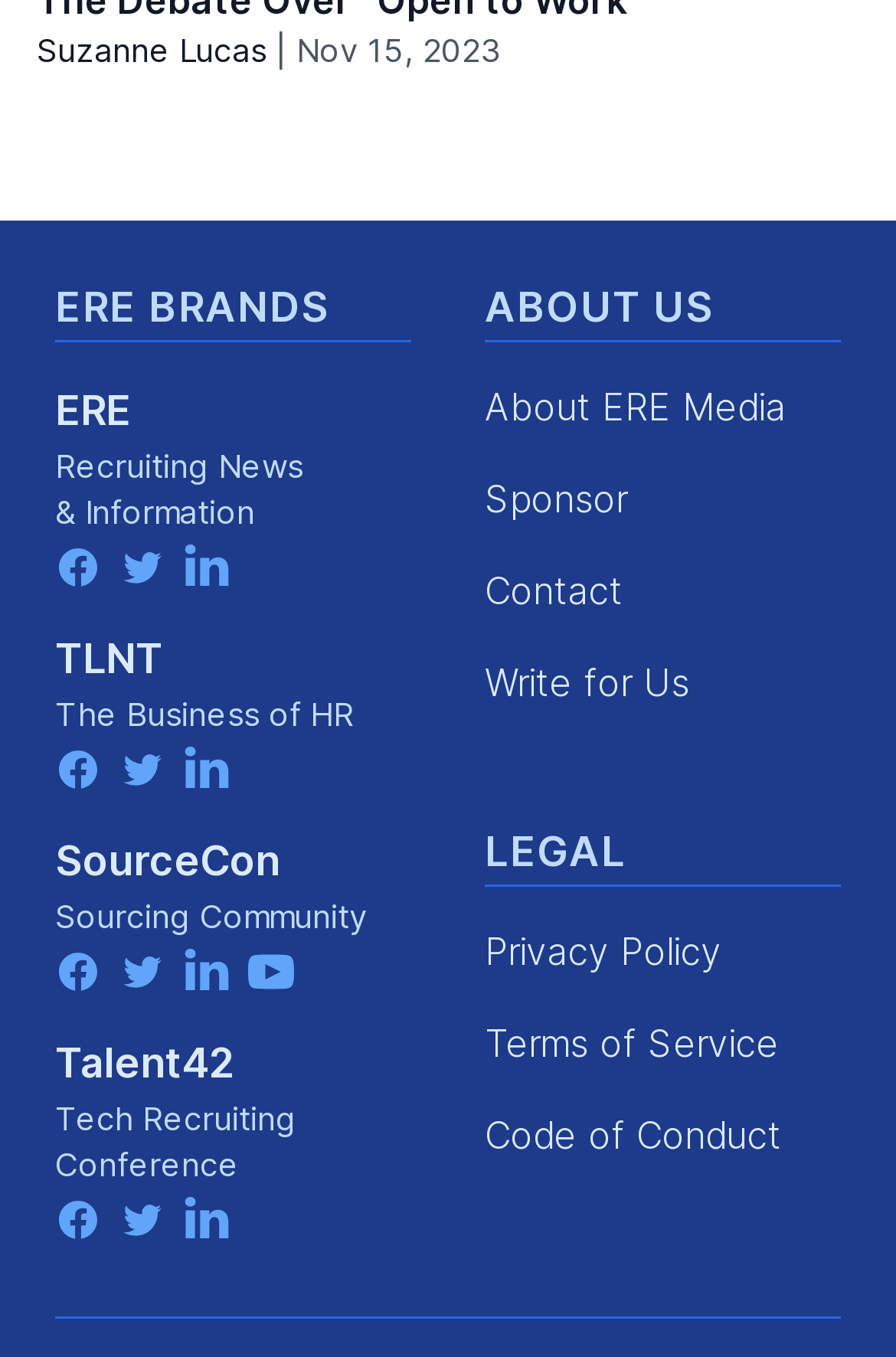Locate the bounding box coordinates of the area that needs to be clicked to fulfill the following instruction: "Search for something". The coordinates should be in the format of four float numbers between 0 and 1, namely [left, top, right, bottom].

None